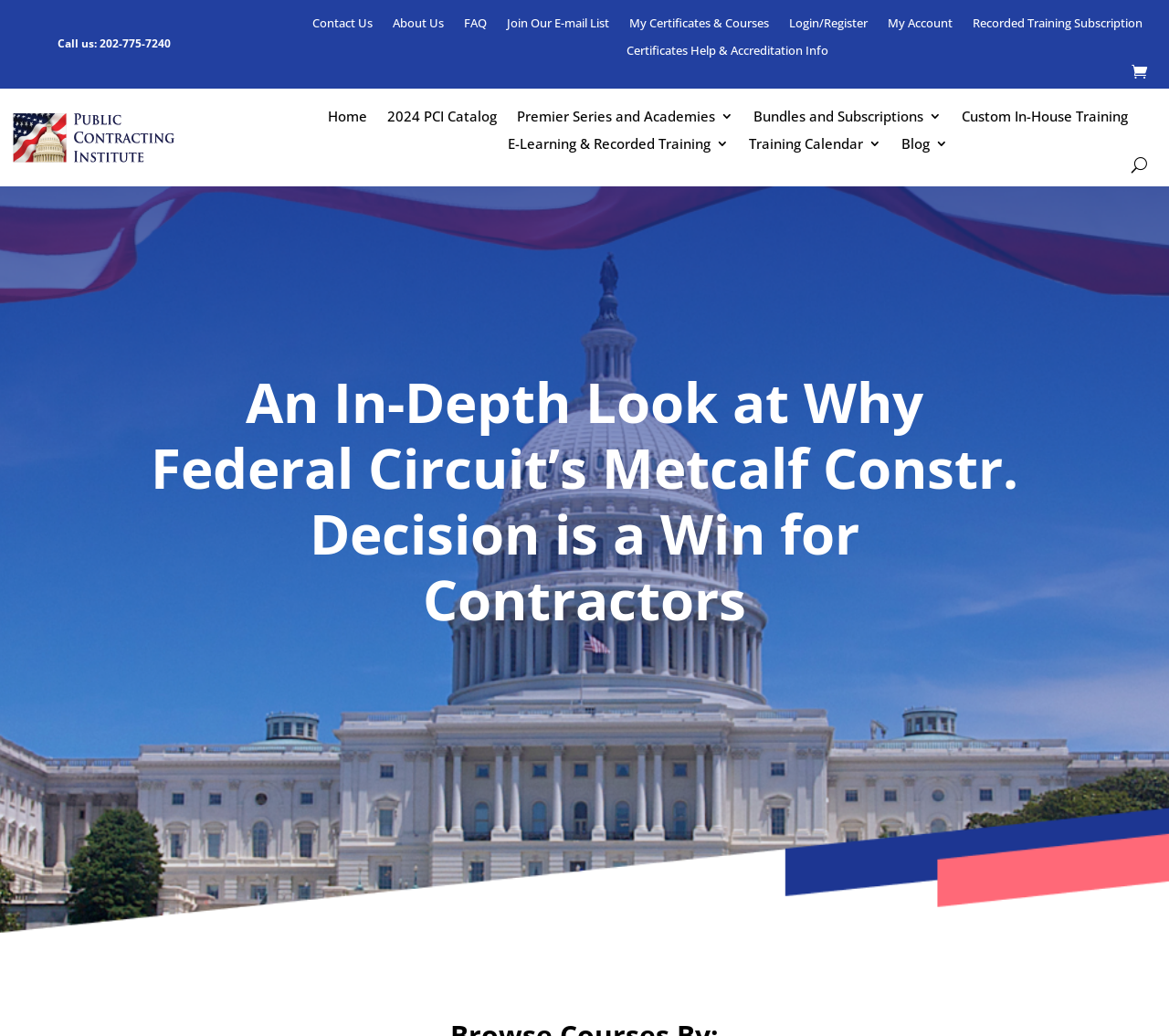Using the information in the image, give a detailed answer to the following question: What is the icon next to 'Login/Register'?

I looked at the link element 'Login/Register' and found an adjacent element with the OCR text 'ue07a', which represents an icon.